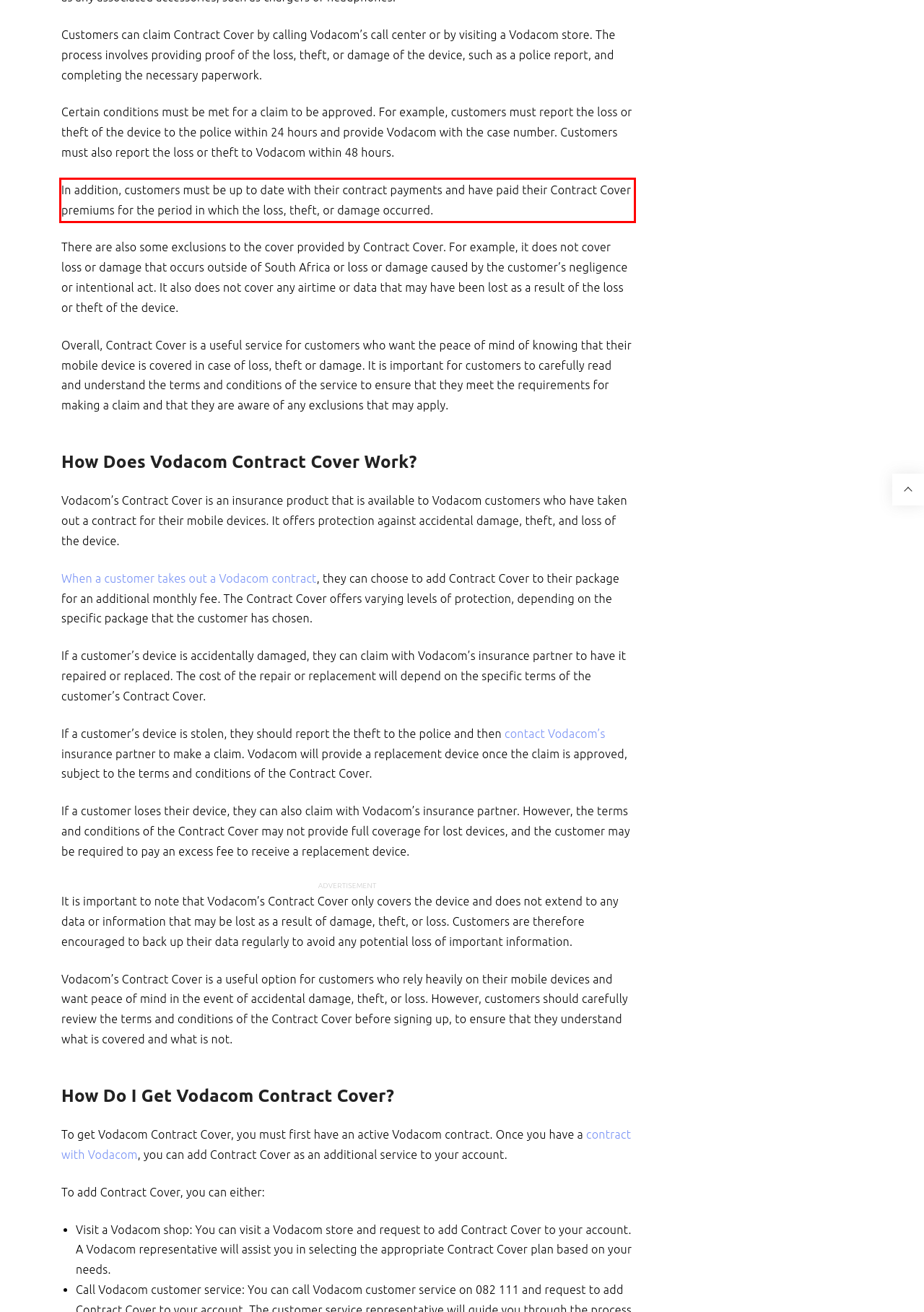You have a screenshot of a webpage, and there is a red bounding box around a UI element. Utilize OCR to extract the text within this red bounding box.

In addition, customers must be up to date with their contract payments and have paid their Contract Cover premiums for the period in which the loss, theft, or damage occurred.